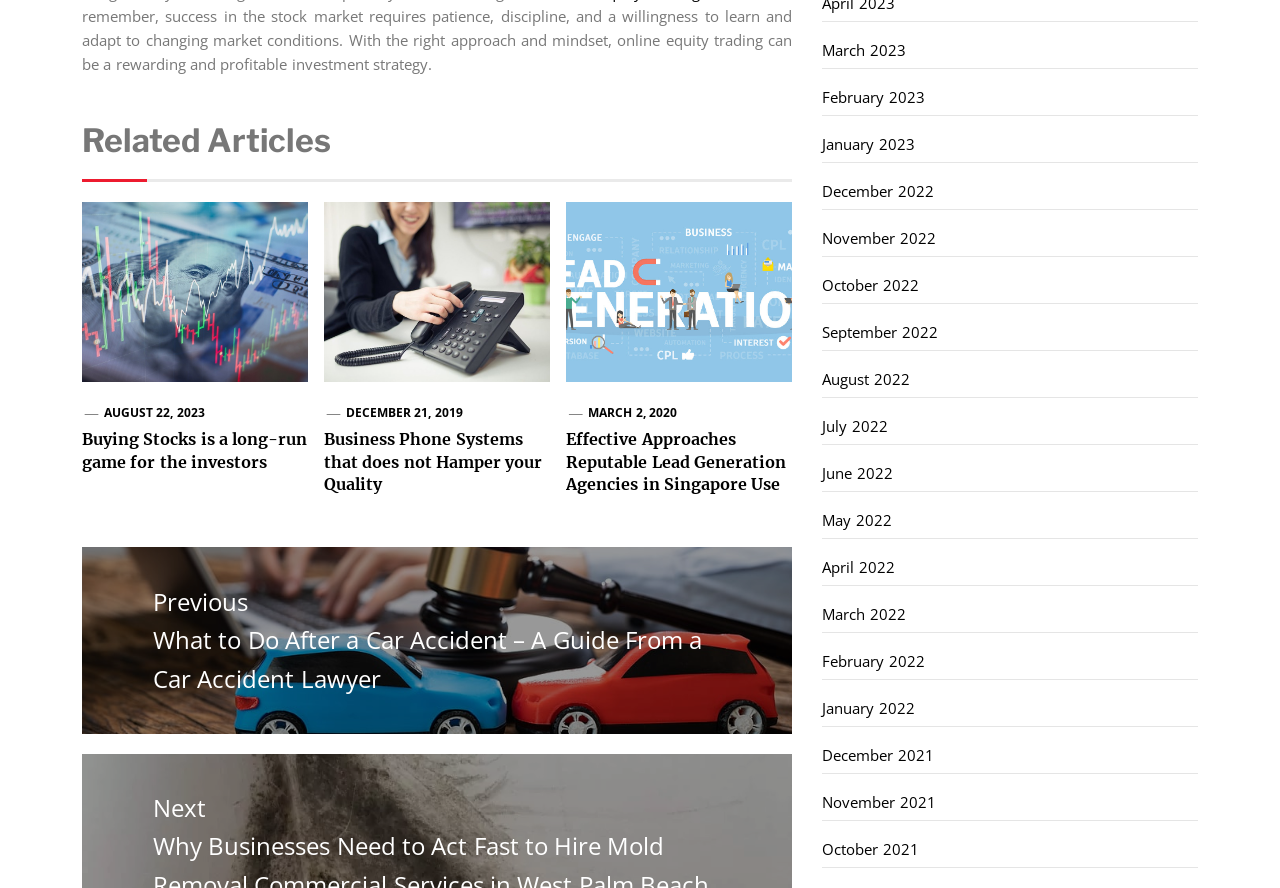Based on what you see in the screenshot, provide a thorough answer to this question: What is the title of the last related article?

The last related article is located in the figure element with bounding box coordinates [0.442, 0.227, 0.619, 0.594]. The figcaption element within it contains a heading element with the text 'Effective Approaches Reputable Lead Generation Agencies in Singapore Use'.